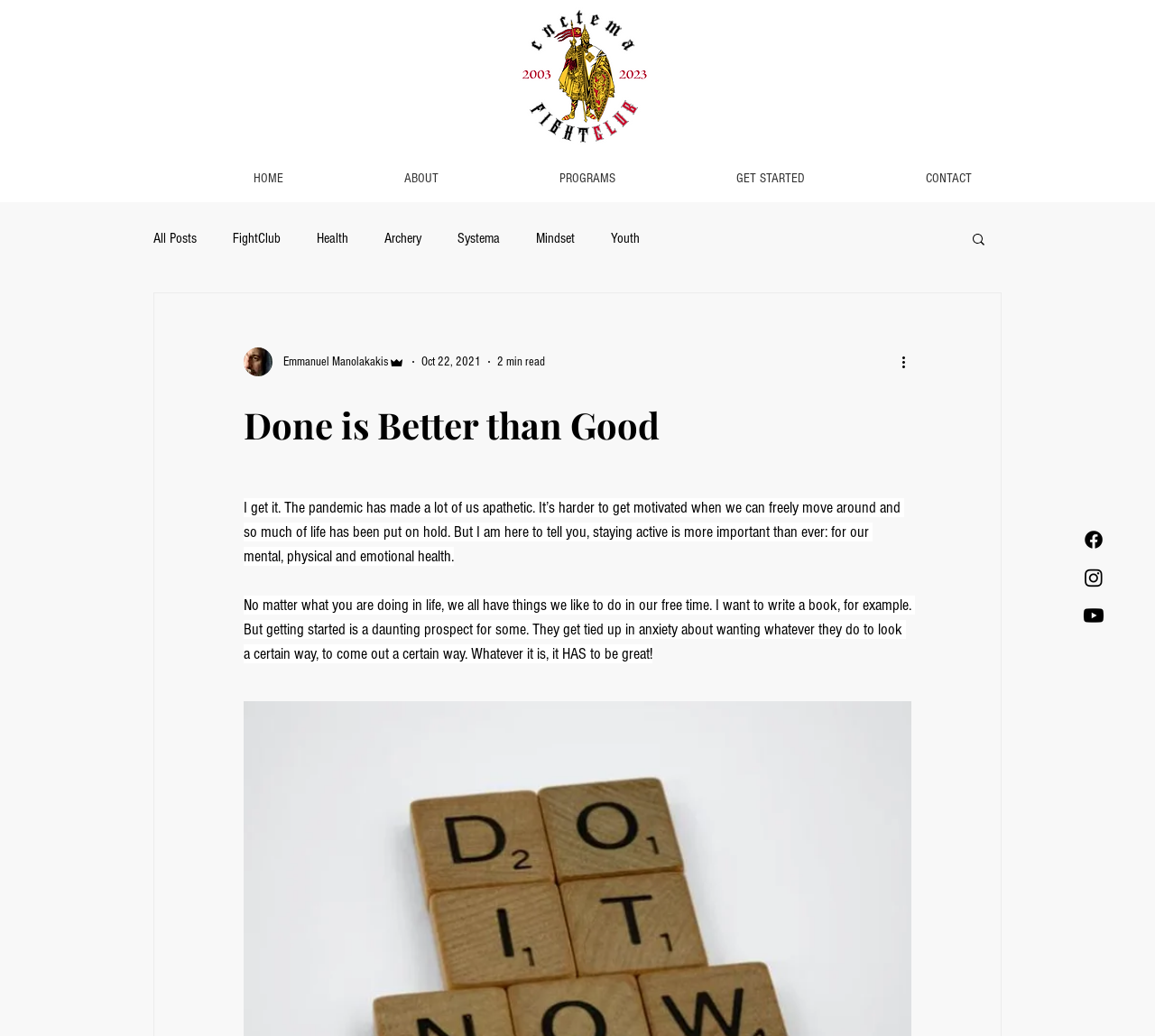Identify the bounding box coordinates for the element you need to click to achieve the following task: "Visit the ABOUT page". The coordinates must be four float values ranging from 0 to 1, formatted as [left, top, right, bottom].

[0.298, 0.152, 0.432, 0.192]